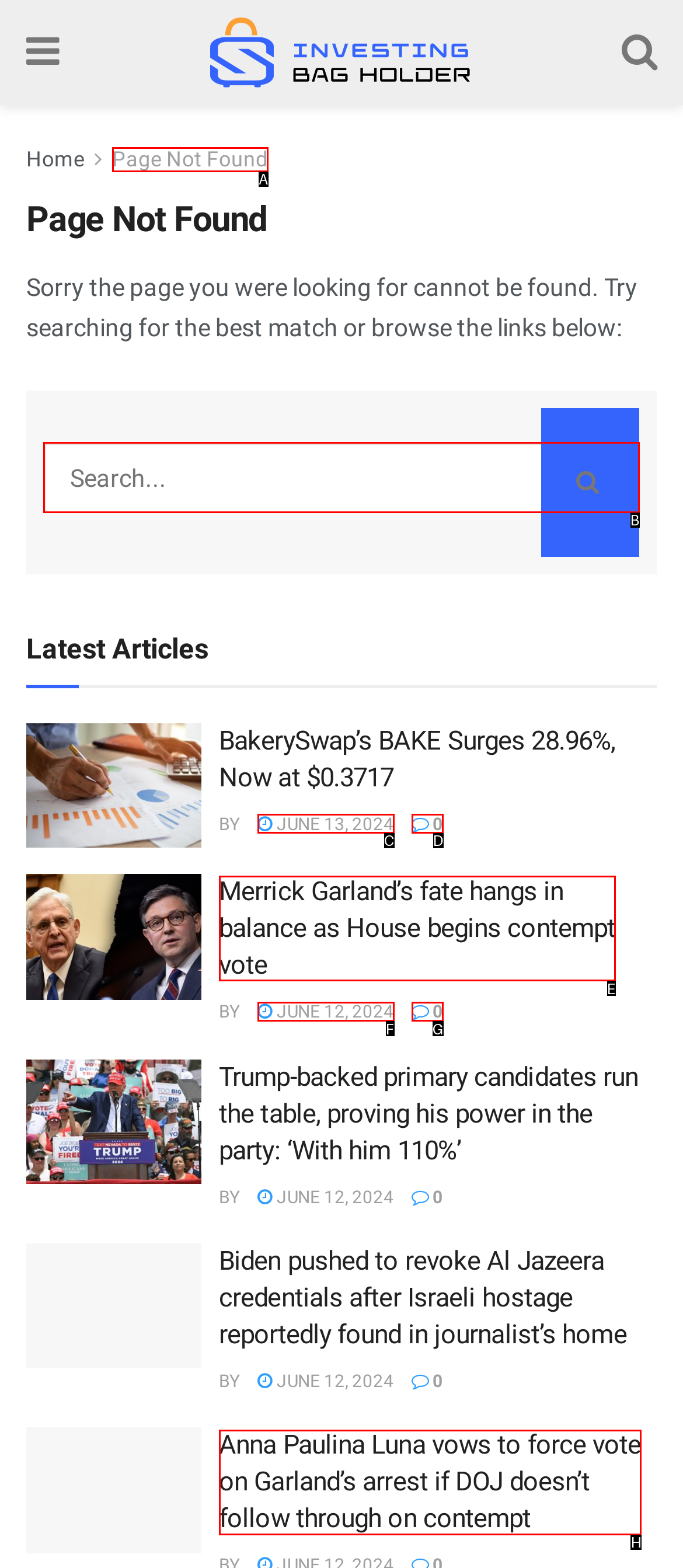Select the HTML element to finish the task: Search for articles Reply with the letter of the correct option.

B